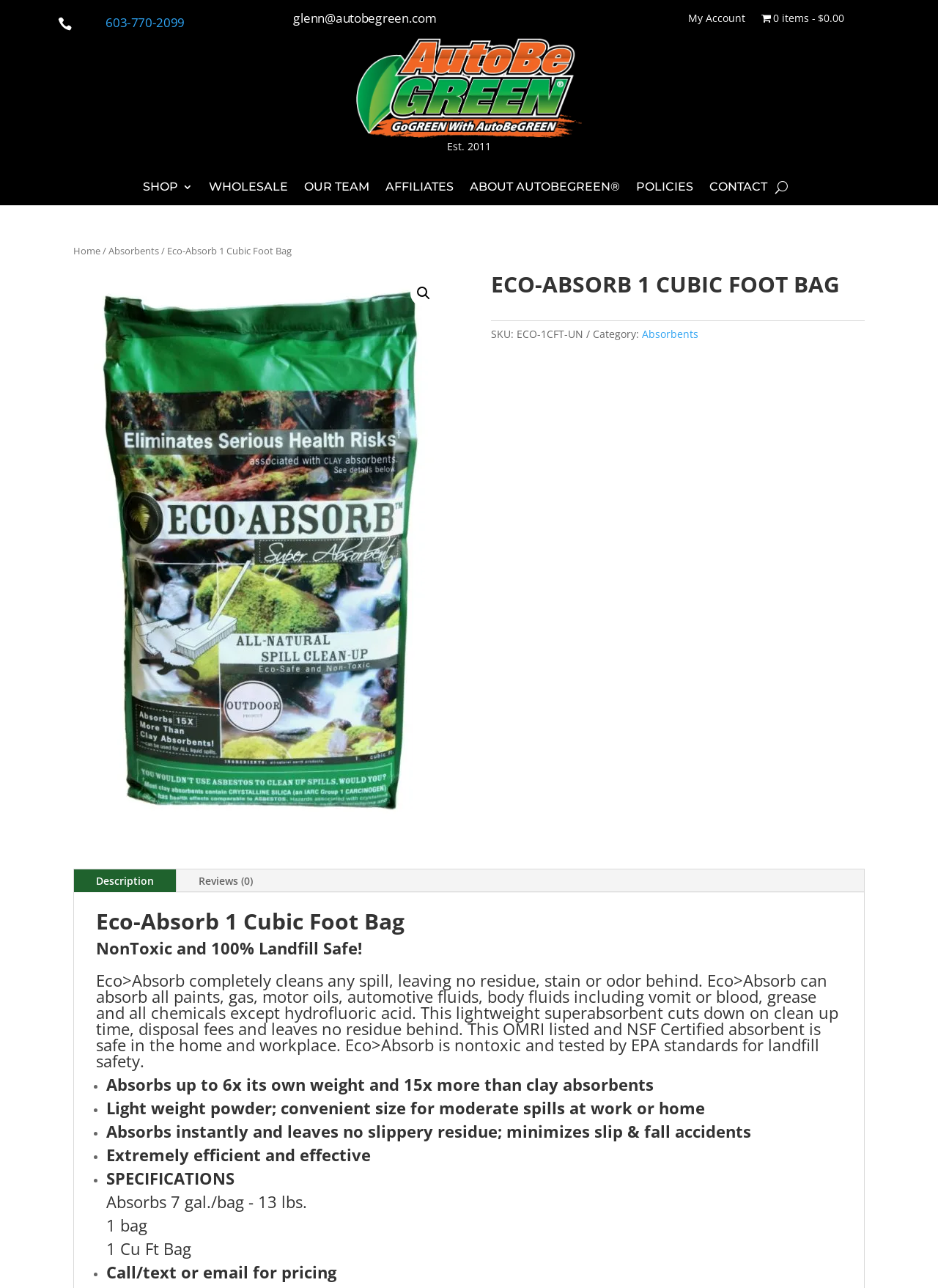What is the category of the product?
Relying on the image, give a concise answer in one word or a brief phrase.

Absorbents